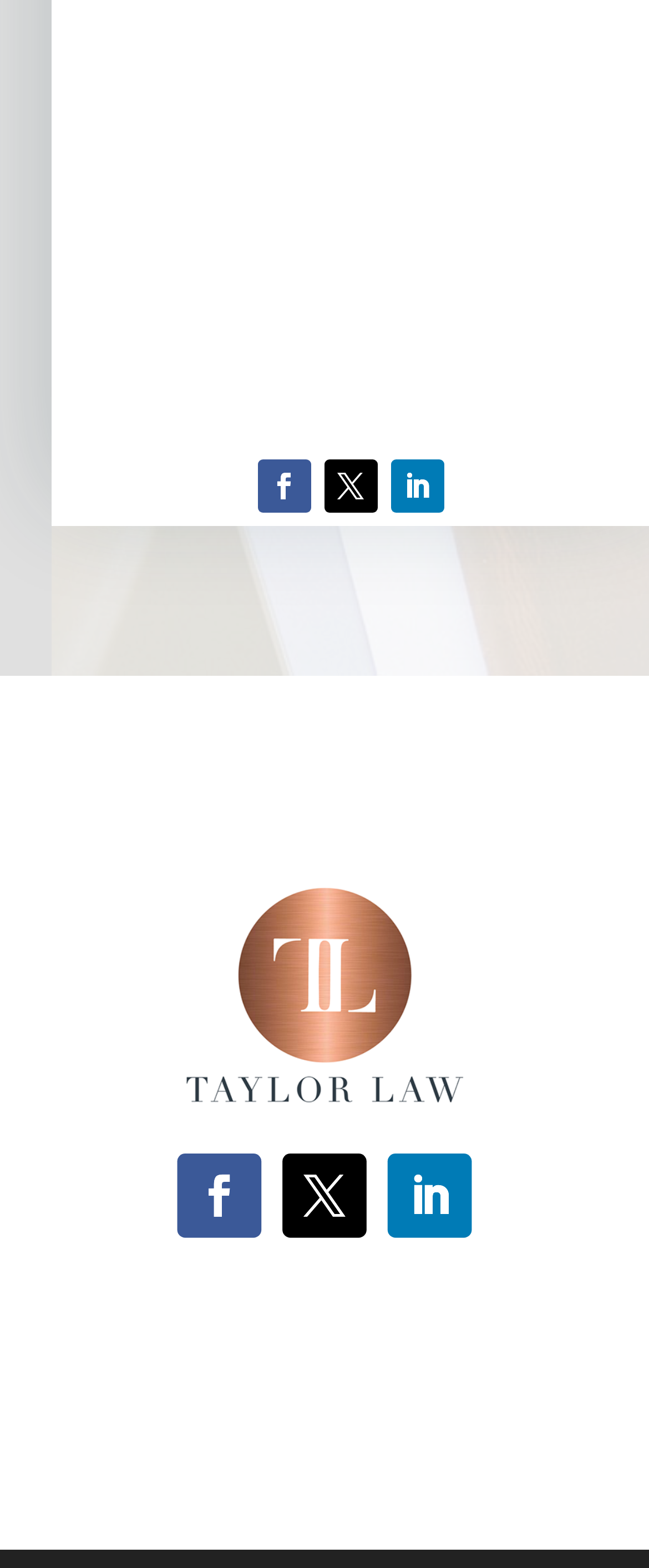Give a one-word or one-phrase response to the question:
What is the function of the textbox elements?

Input fields